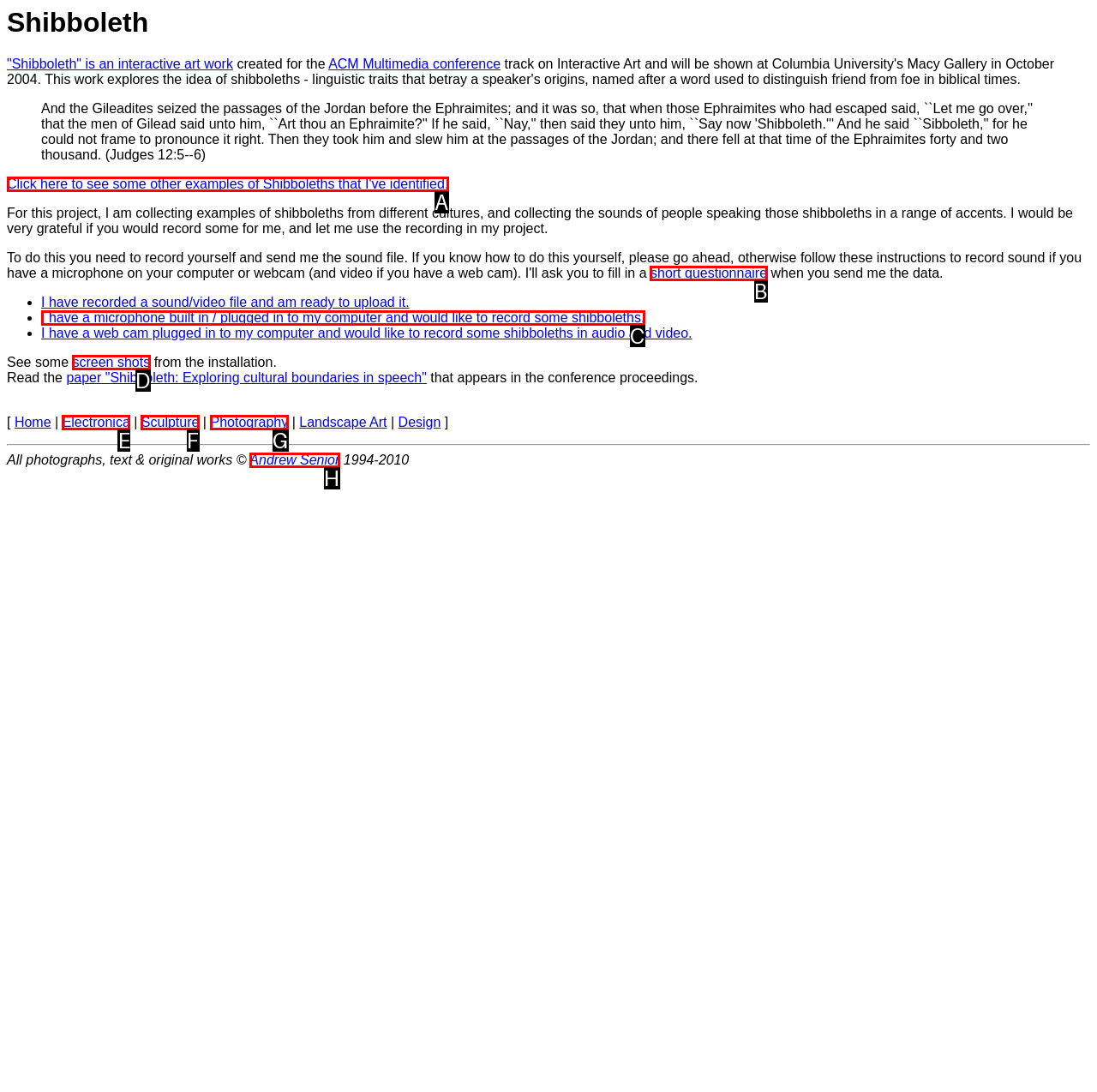Identify the UI element described as: Sculpture
Answer with the option's letter directly.

F